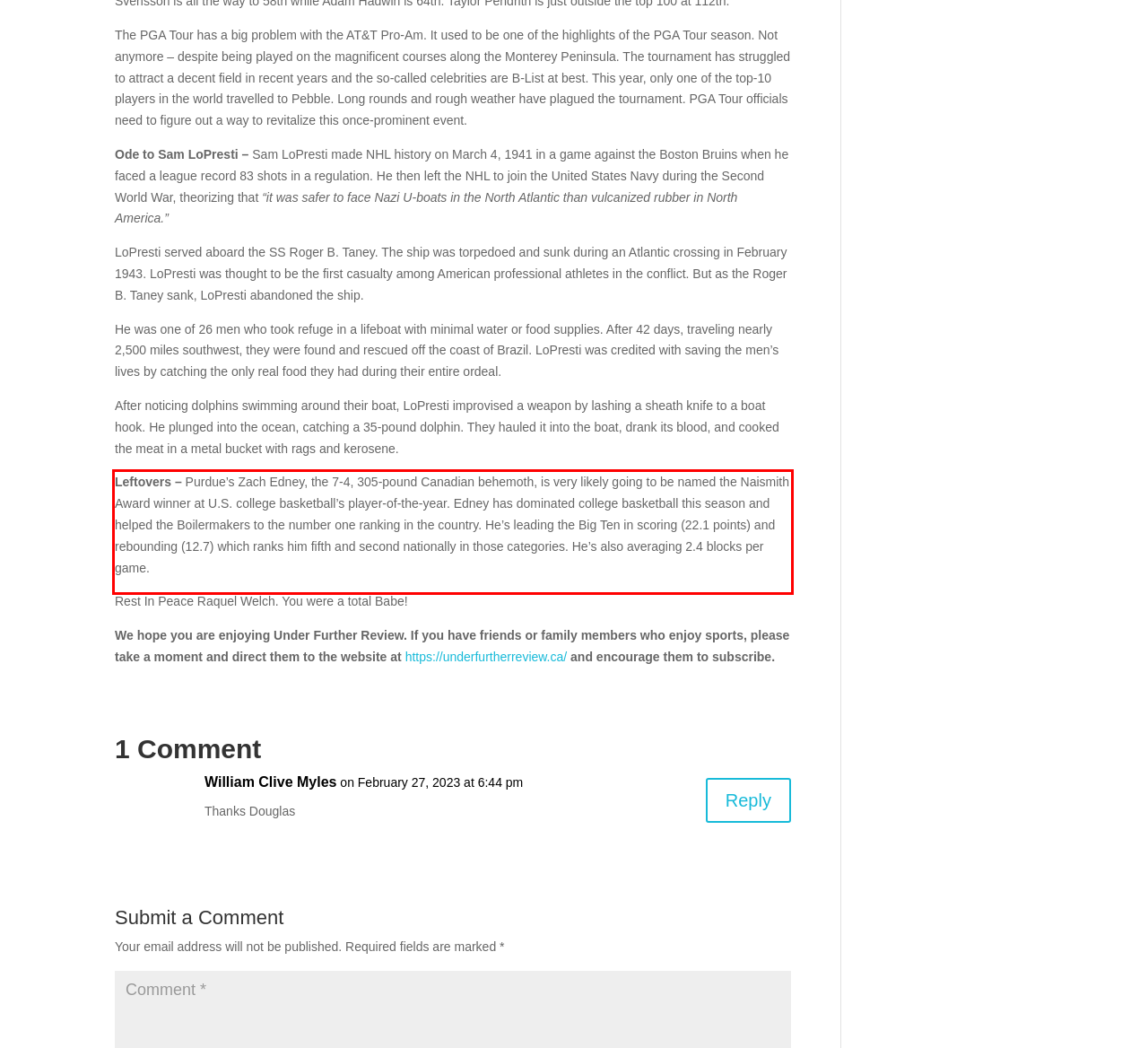Given a webpage screenshot, locate the red bounding box and extract the text content found inside it.

Leftovers – Purdue’s Zach Edney, the 7-4, 305-pound Canadian behemoth, is very likely going to be named the Naismith Award winner at U.S. college basketball’s player-of-the-year. Edney has dominated college basketball this season and helped the Boilermakers to the number one ranking in the country. He’s leading the Big Ten in scoring (22.1 points) and rebounding (12.7) which ranks him fifth and second nationally in those categories. He’s also averaging 2.4 blocks per game.